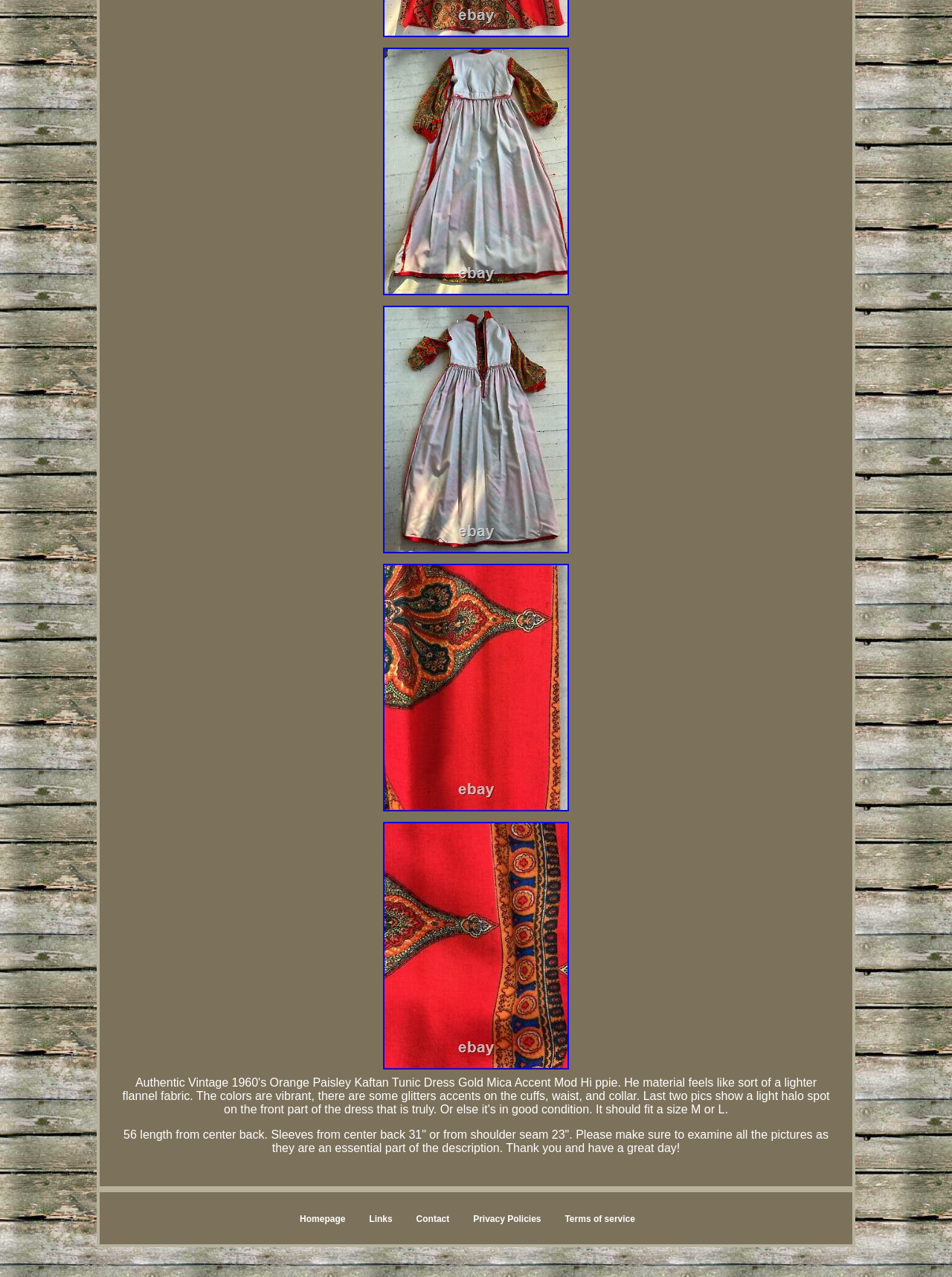Using the webpage screenshot, find the UI element described by Homepage. Provide the bounding box coordinates in the format (top-left x, top-left y, bottom-right x, bottom-right y), ensuring all values are floating point numbers between 0 and 1.

[0.315, 0.95, 0.363, 0.958]